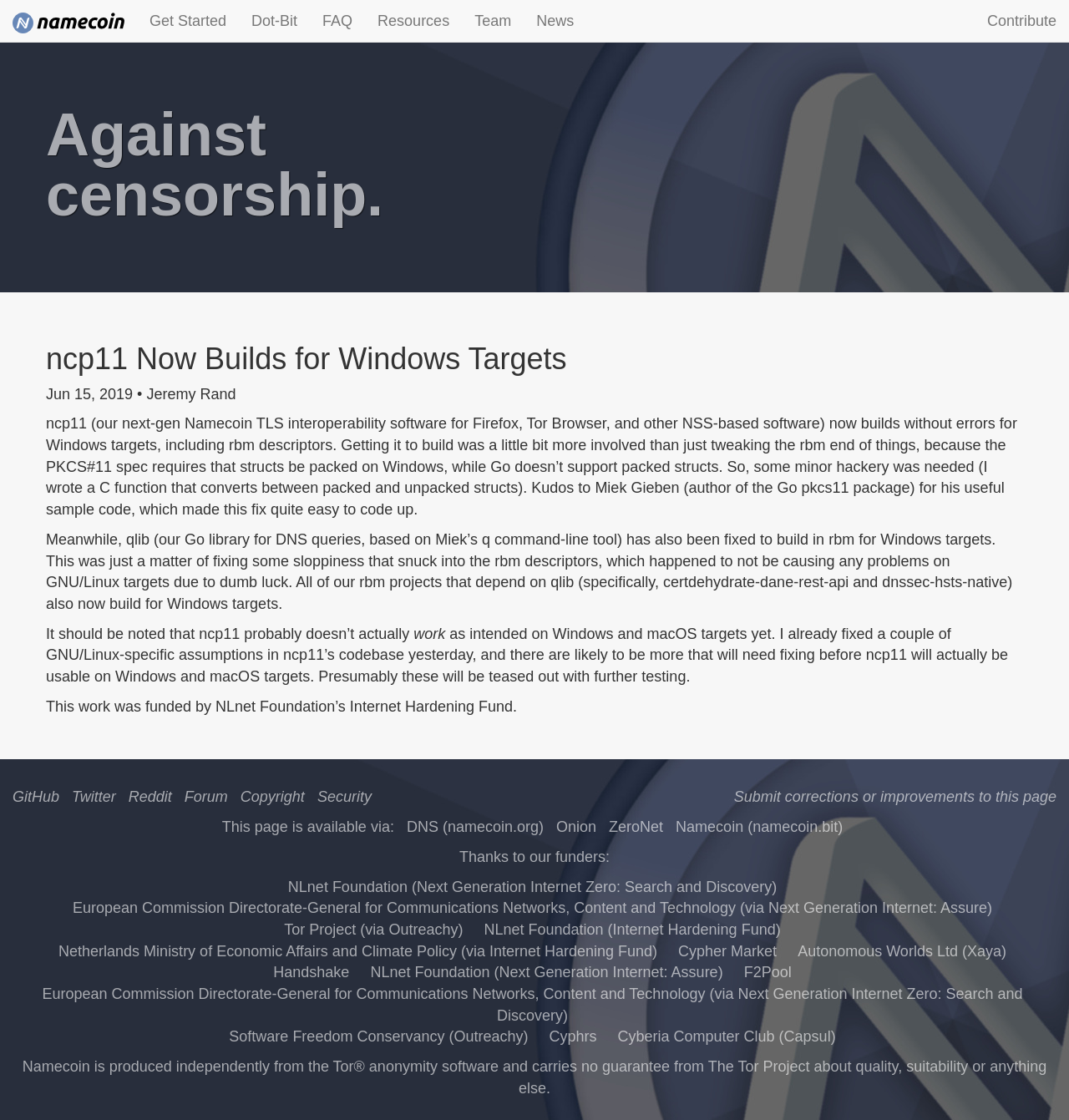Provide the bounding box coordinates of the area you need to click to execute the following instruction: "Request a quote".

None